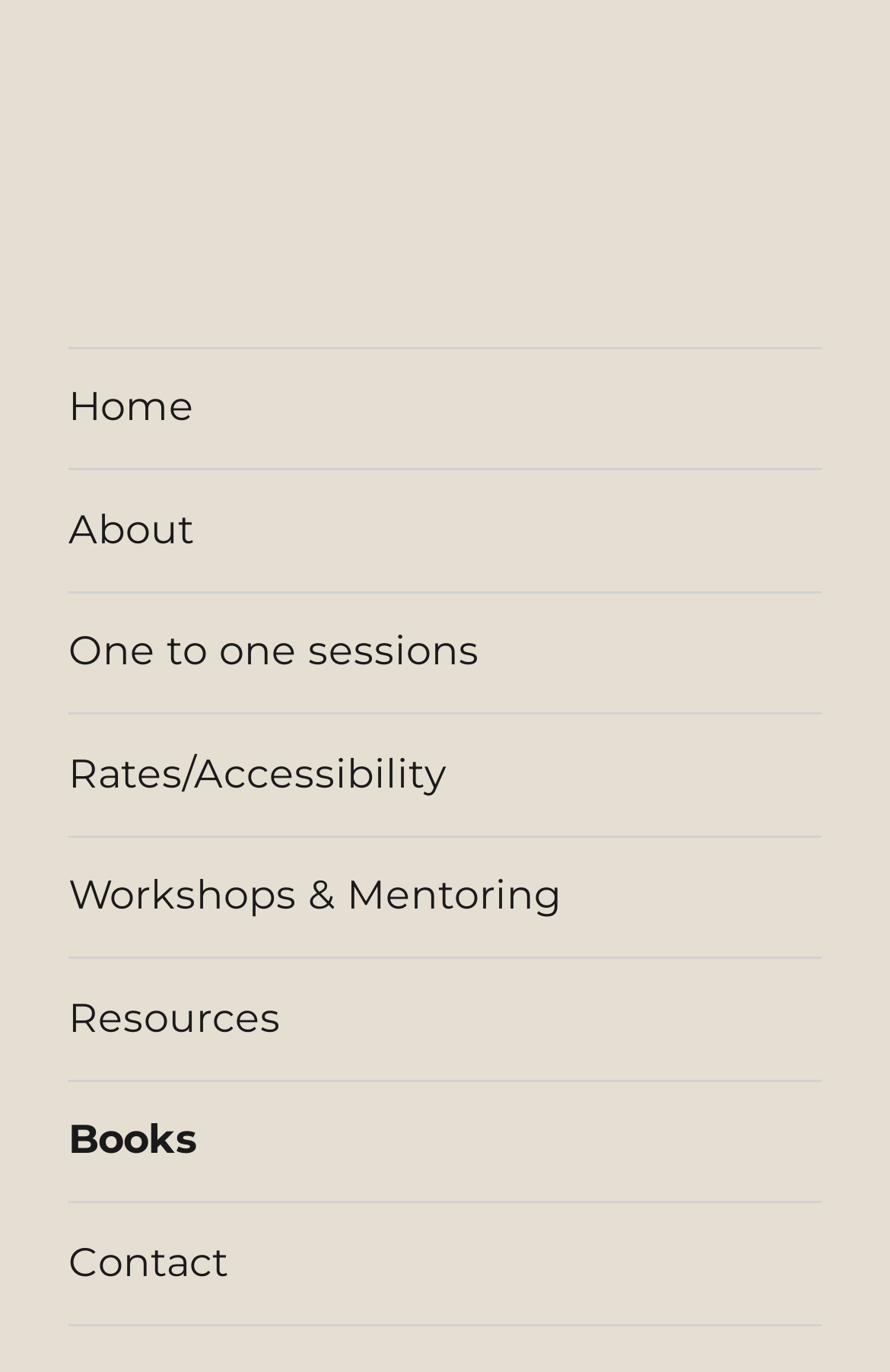Respond to the question with just a single word or phrase: 
What is the width of the footer menu?

0.846